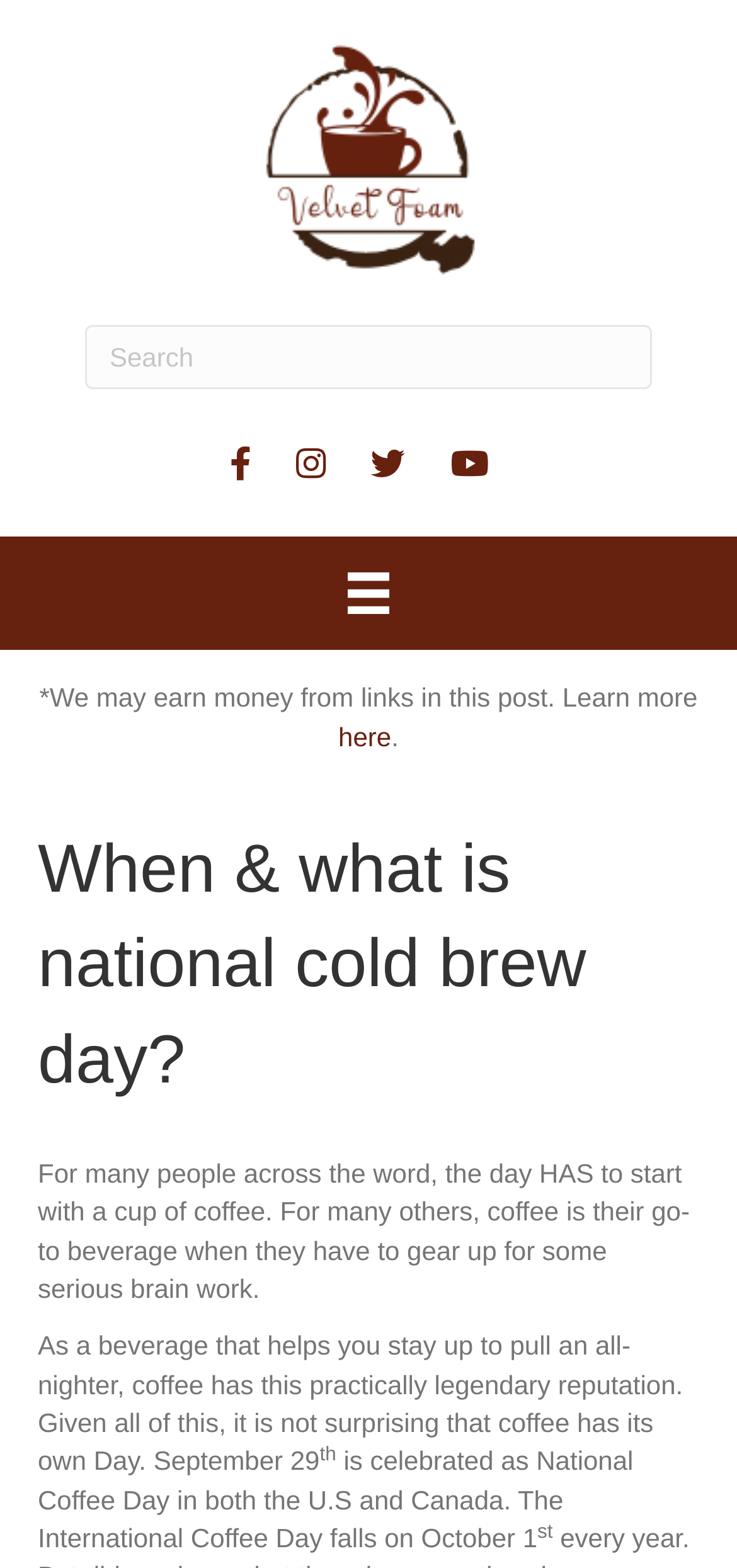Please identify the primary heading on the webpage and return its text.

When & what is national cold brew day?